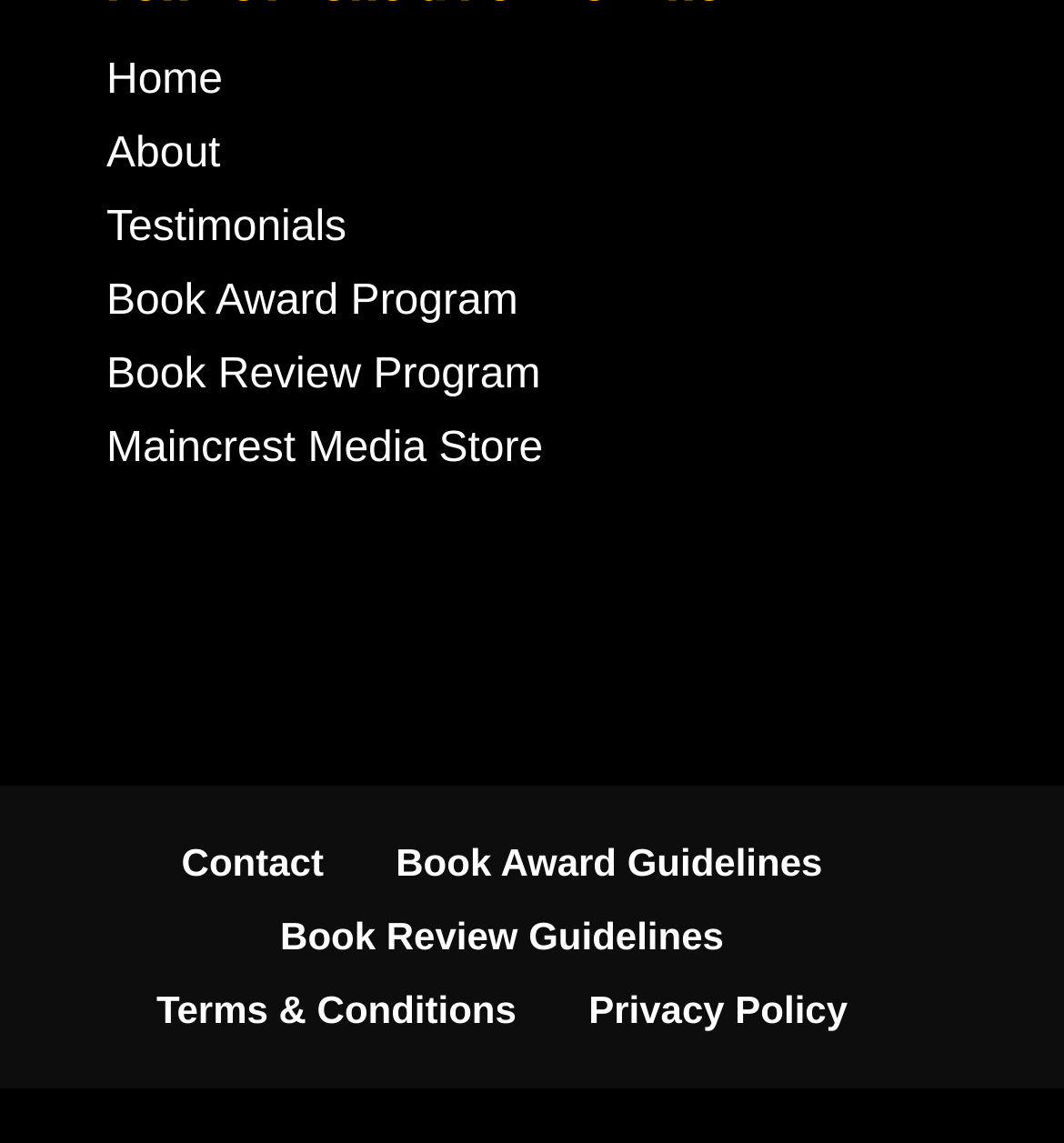Determine the bounding box coordinates for the UI element described. Format the coordinates as (top-left x, top-left y, bottom-right x, bottom-right y) and ensure all values are between 0 and 1. Element description: Book Award Guidelines

[0.372, 0.735, 0.773, 0.773]